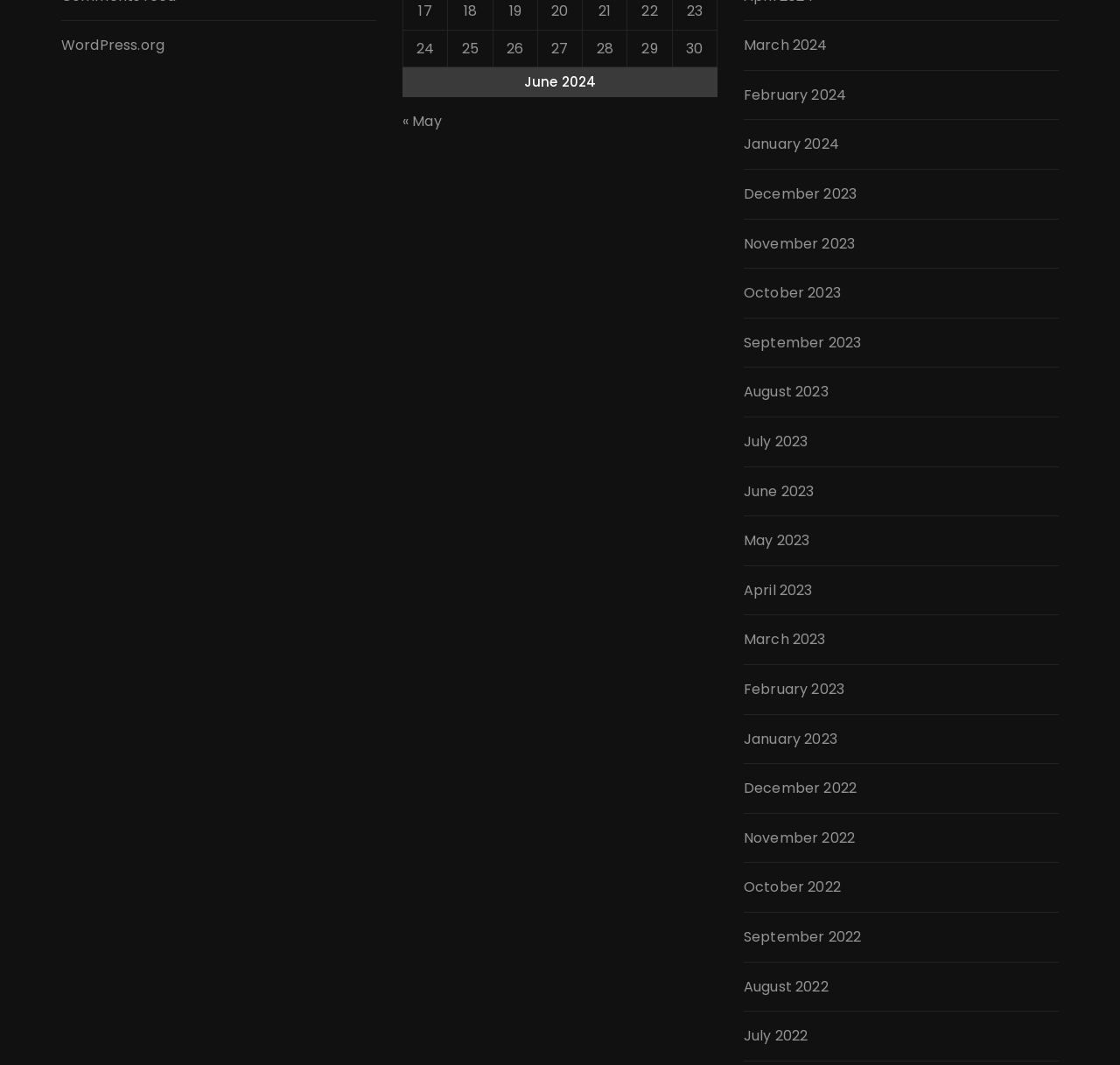Find the bounding box coordinates of the clickable region needed to perform the following instruction: "Click info@wdigroup.ca". The coordinates should be provided as four float numbers between 0 and 1, i.e., [left, top, right, bottom].

None